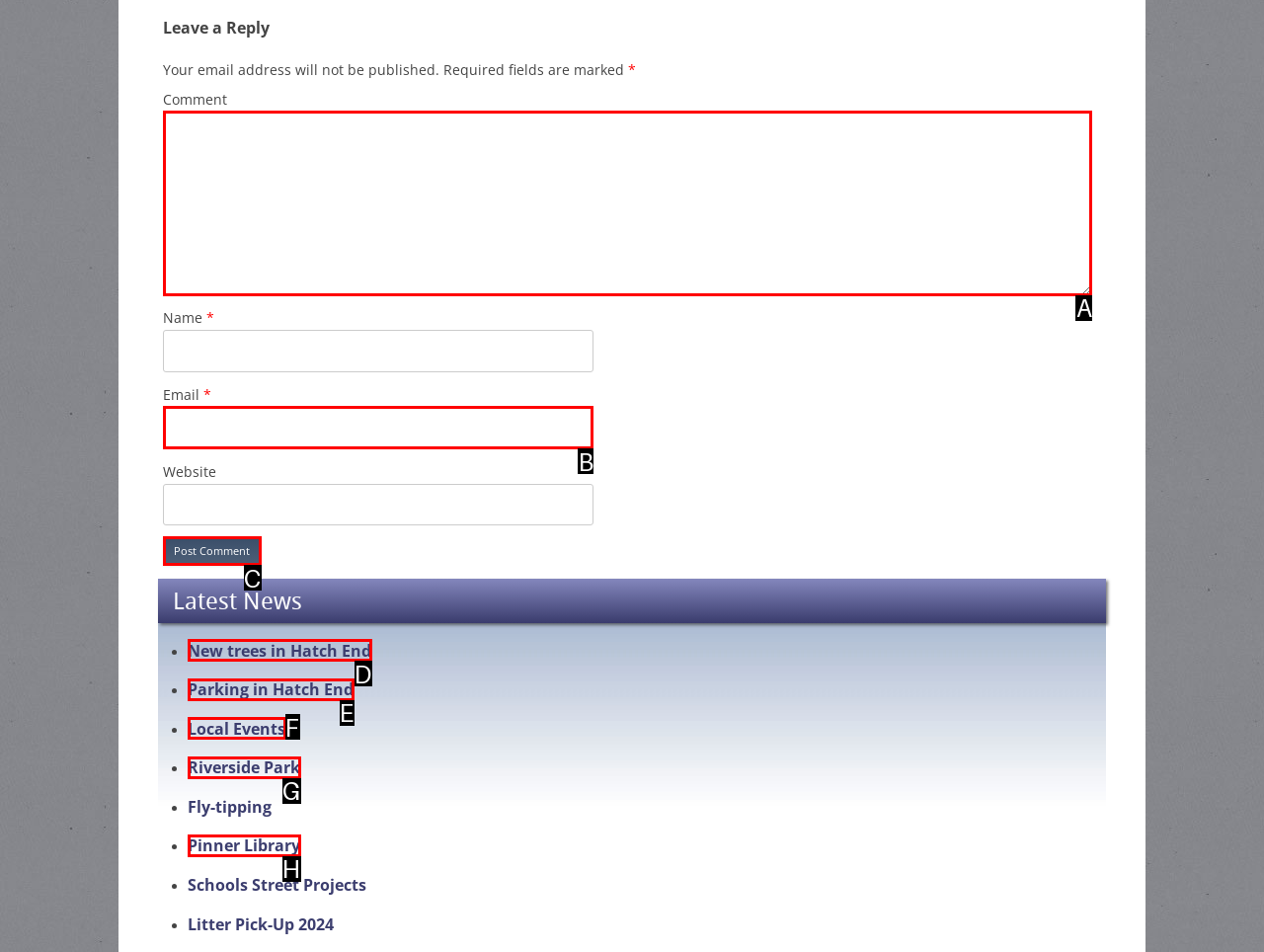Select the option that aligns with the description: Volvo Repair Manuals
Respond with the letter of the correct choice from the given options.

None